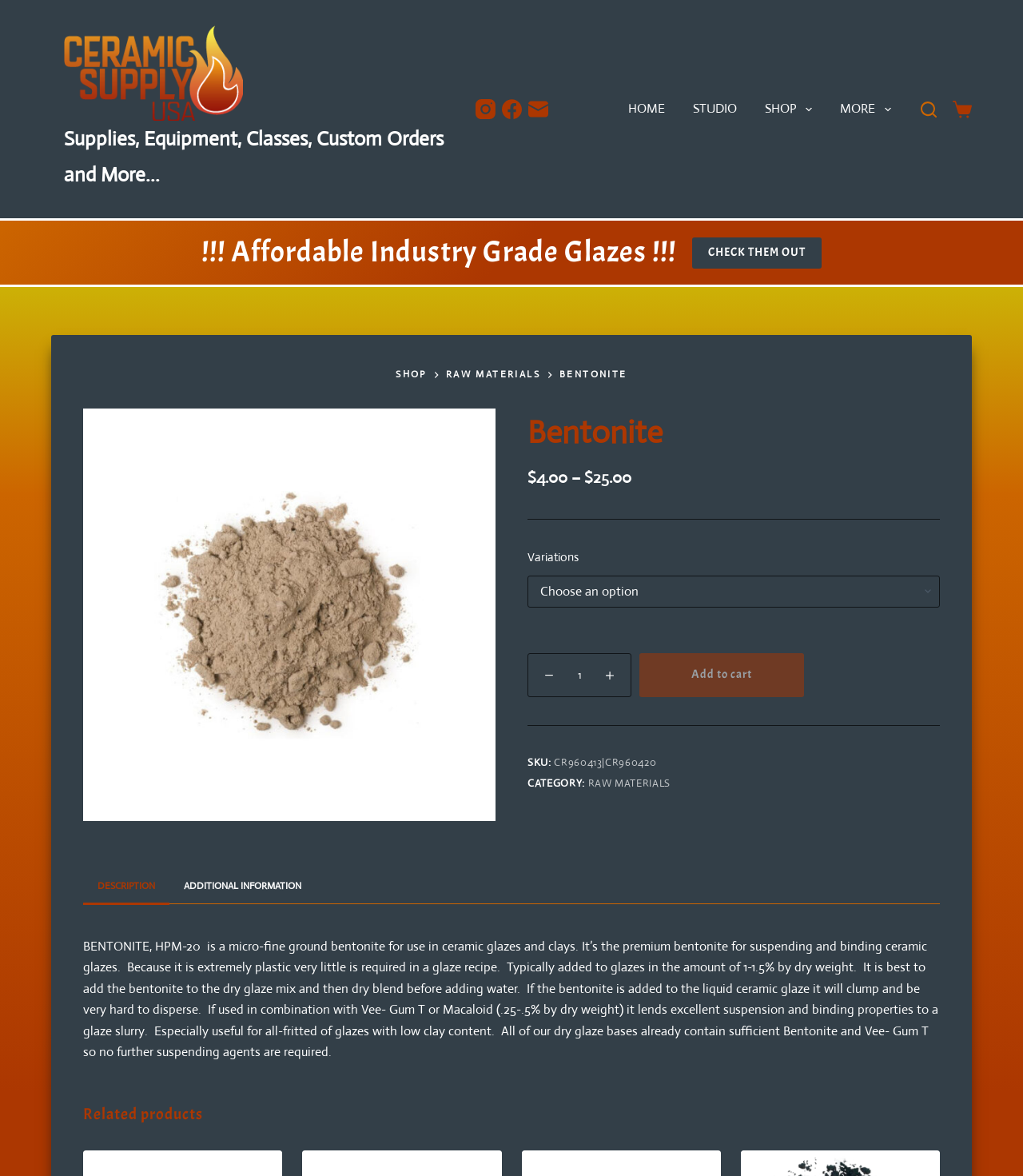Determine the bounding box for the HTML element described here: "parent_node: MORE aria-label="Expand dropdown menu"". The coordinates should be given as [left, top, right, bottom] with each number being a float between 0 and 1.

[0.858, 0.085, 0.877, 0.101]